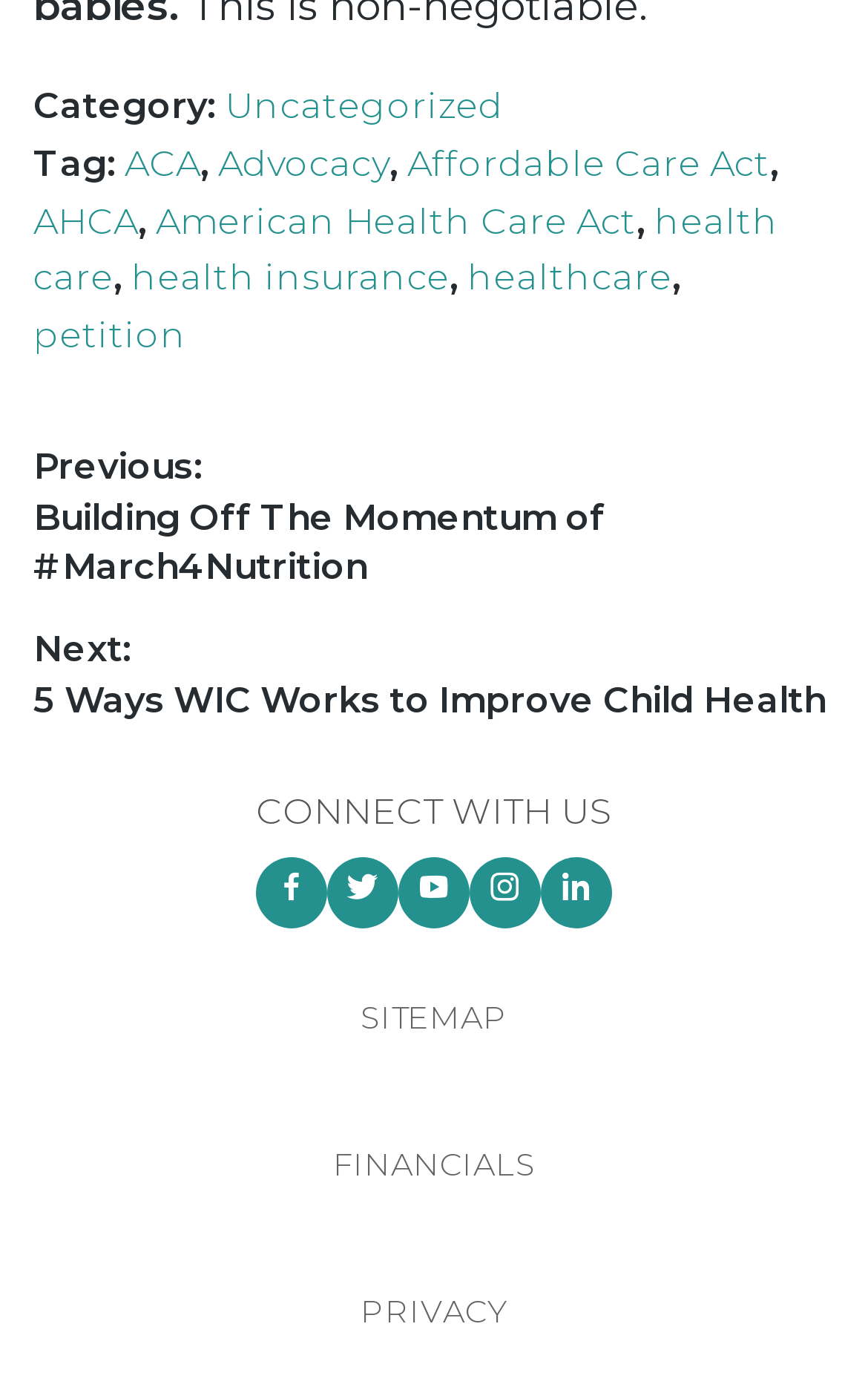Identify the bounding box coordinates for the UI element that matches this description: "alt="LinkedIn" aria-label="LinkedIn: https://www.linkedin.com/company/1000days/" title="LinkedIn"".

[0.623, 0.617, 0.705, 0.668]